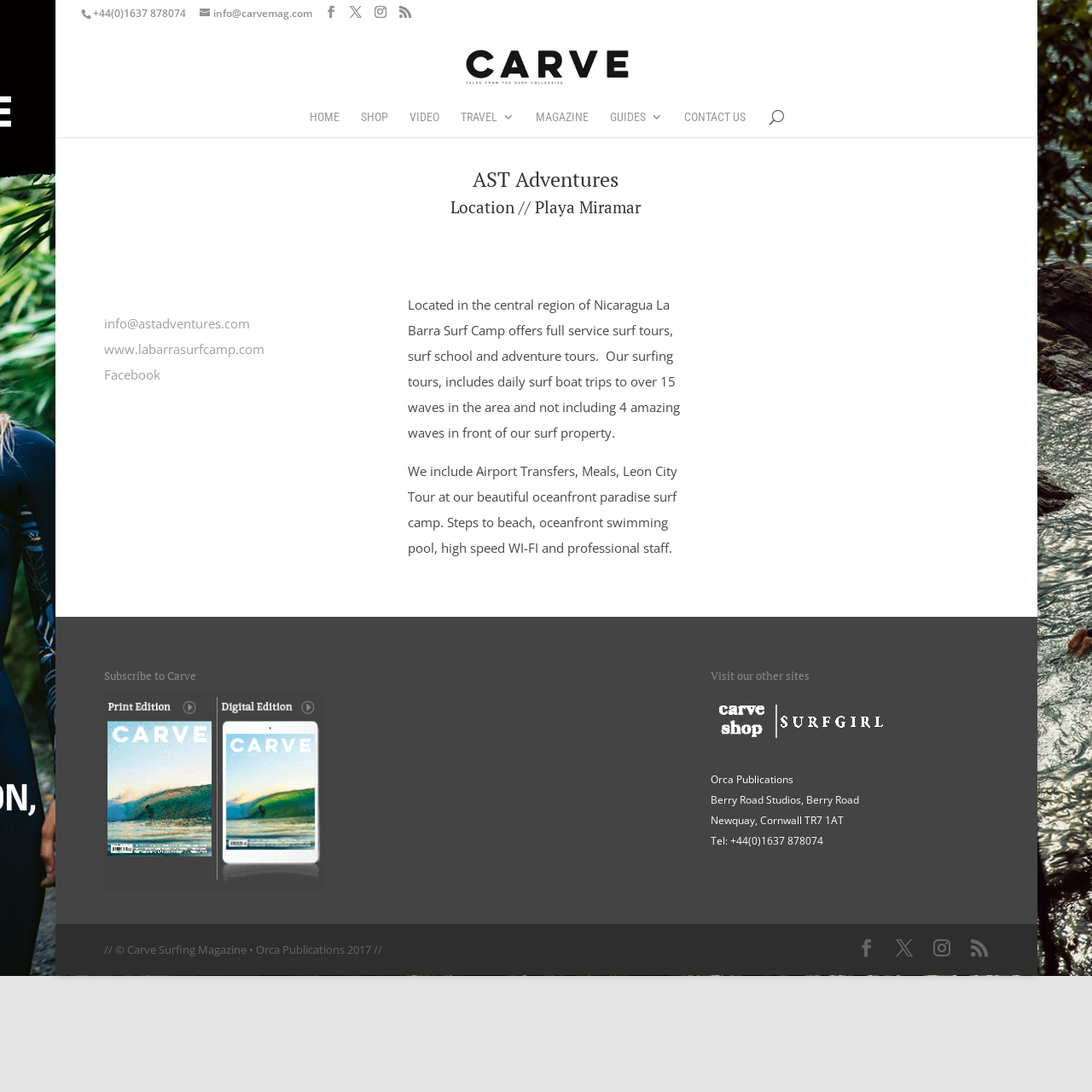Can you provide the bounding box coordinates for the element that should be clicked to implement the instruction: "go to Wiki"?

None